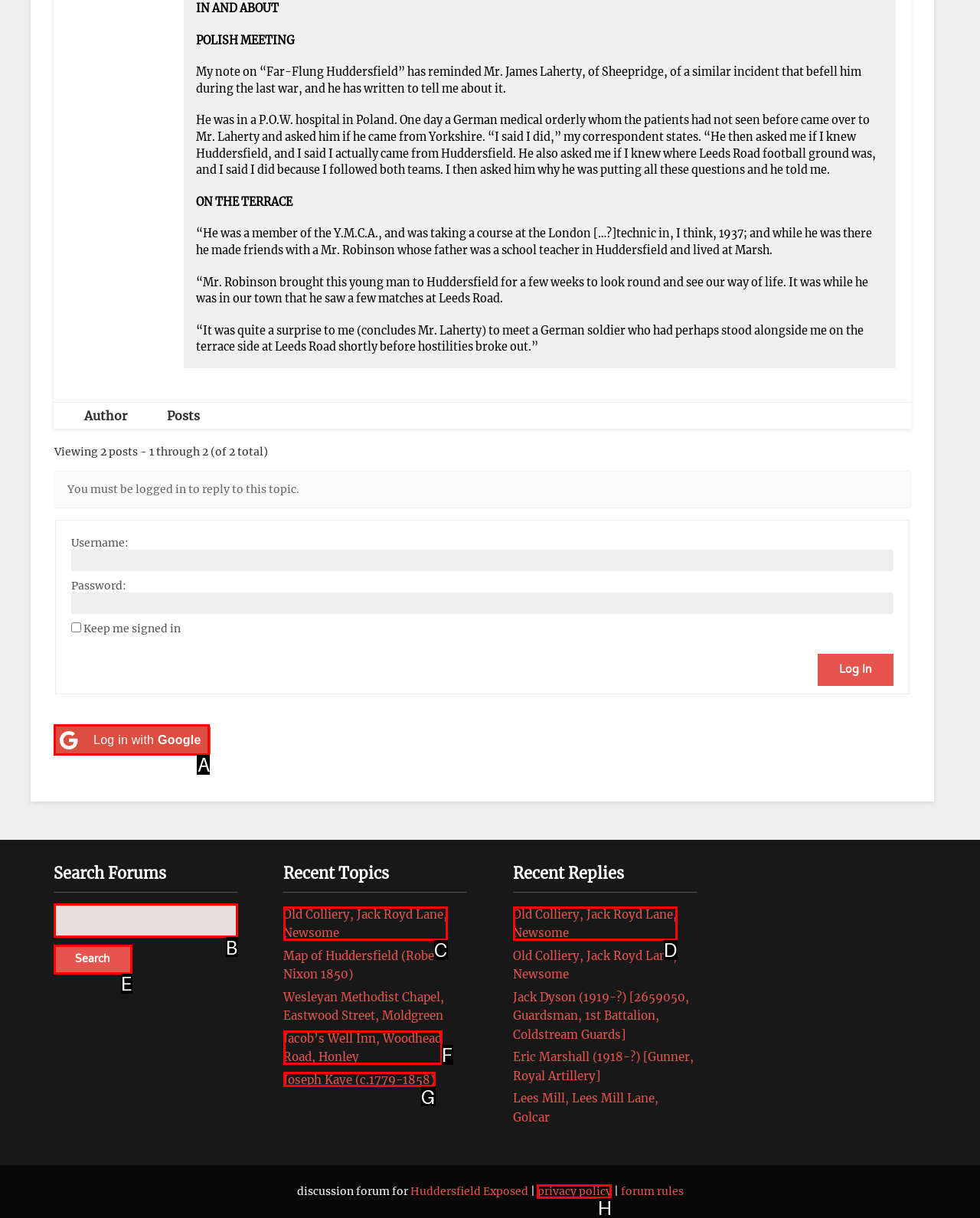Decide which UI element to click to accomplish the task: Visit Facebook page
Respond with the corresponding option letter.

None